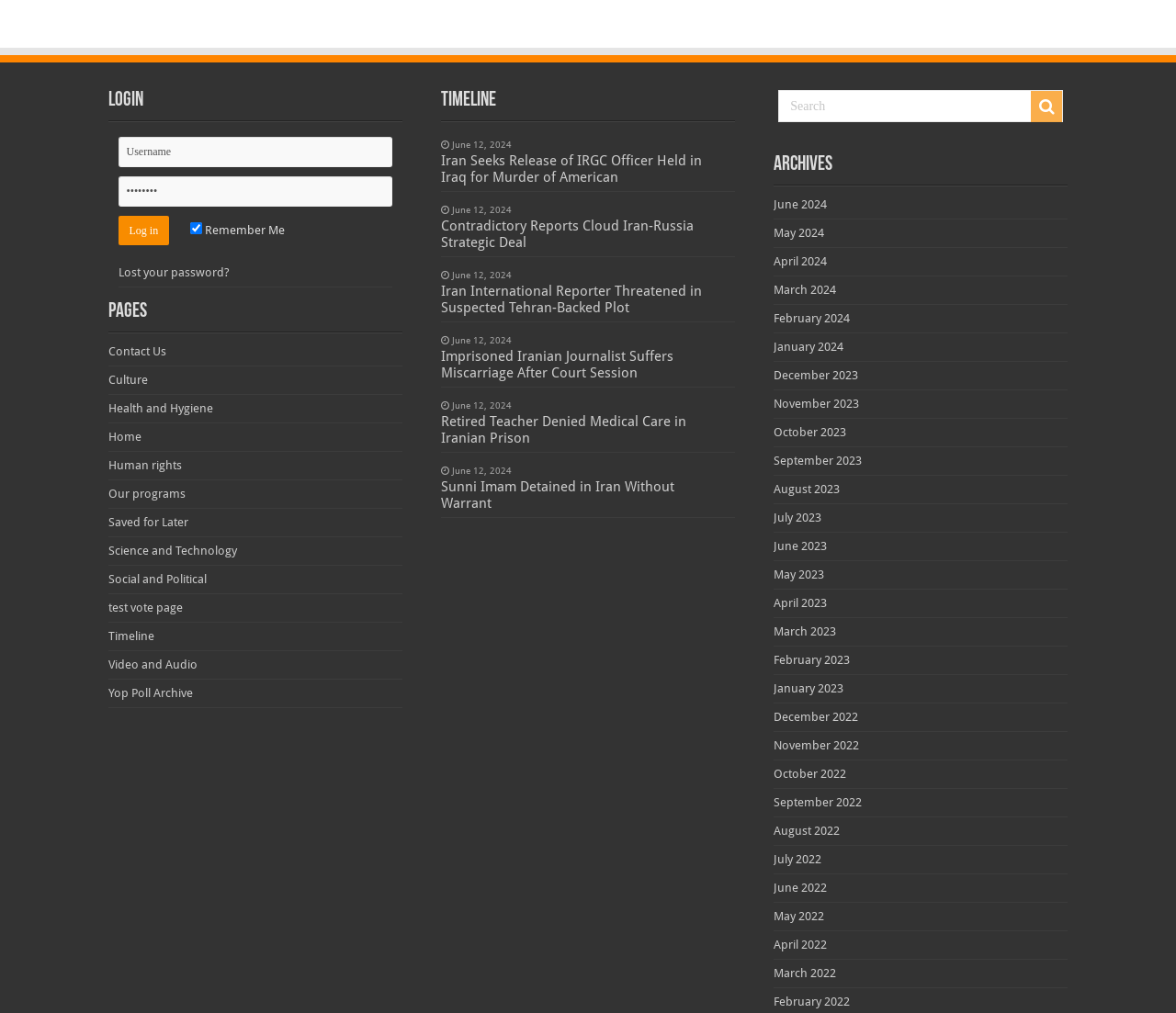What type of content is listed under 'Pages'?
Please provide a single word or phrase as your answer based on the screenshot.

Links to various pages